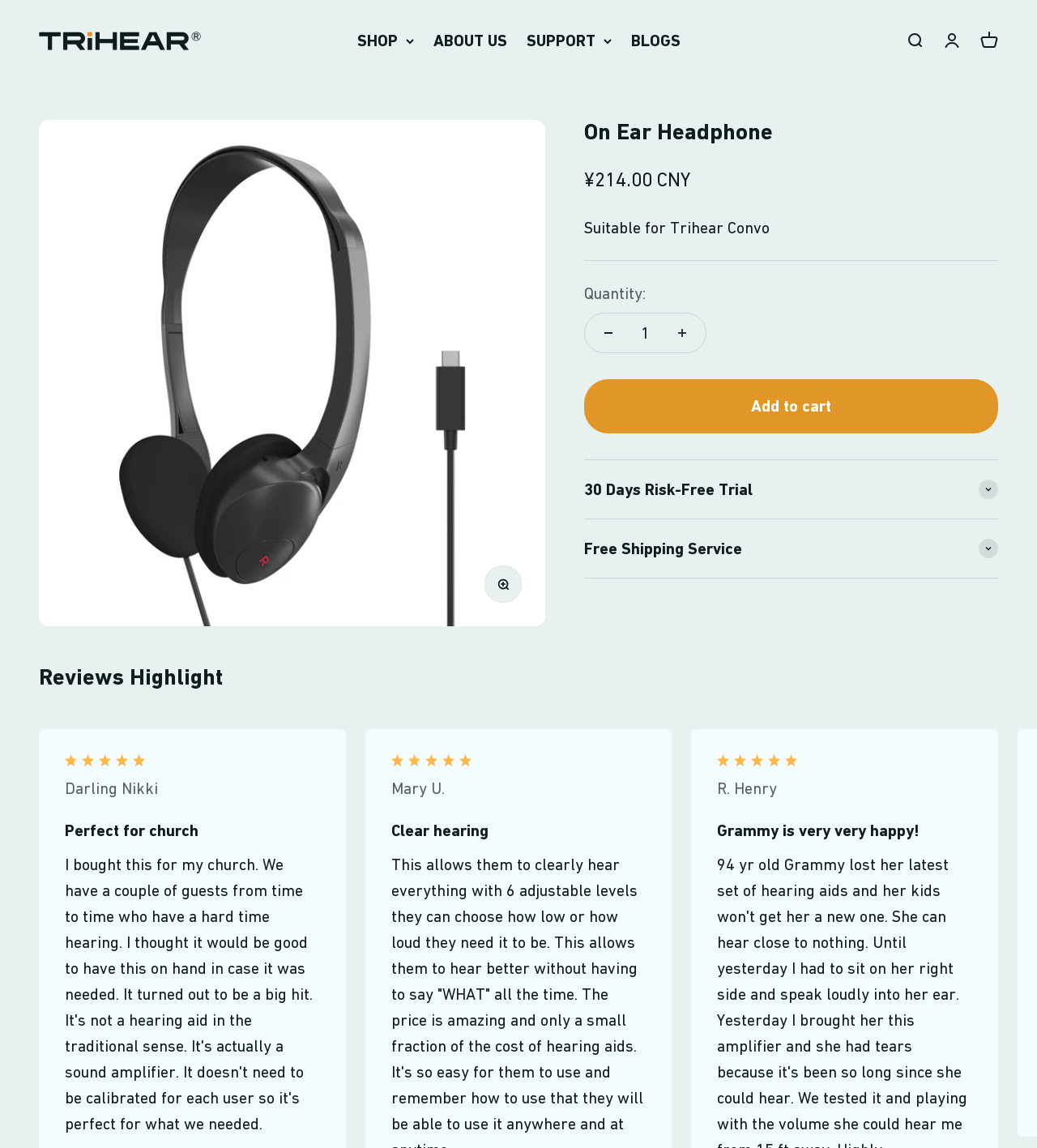What is the price of the On Ear Headphone?
Use the image to answer the question with a single word or phrase.

¥214.00 CNY